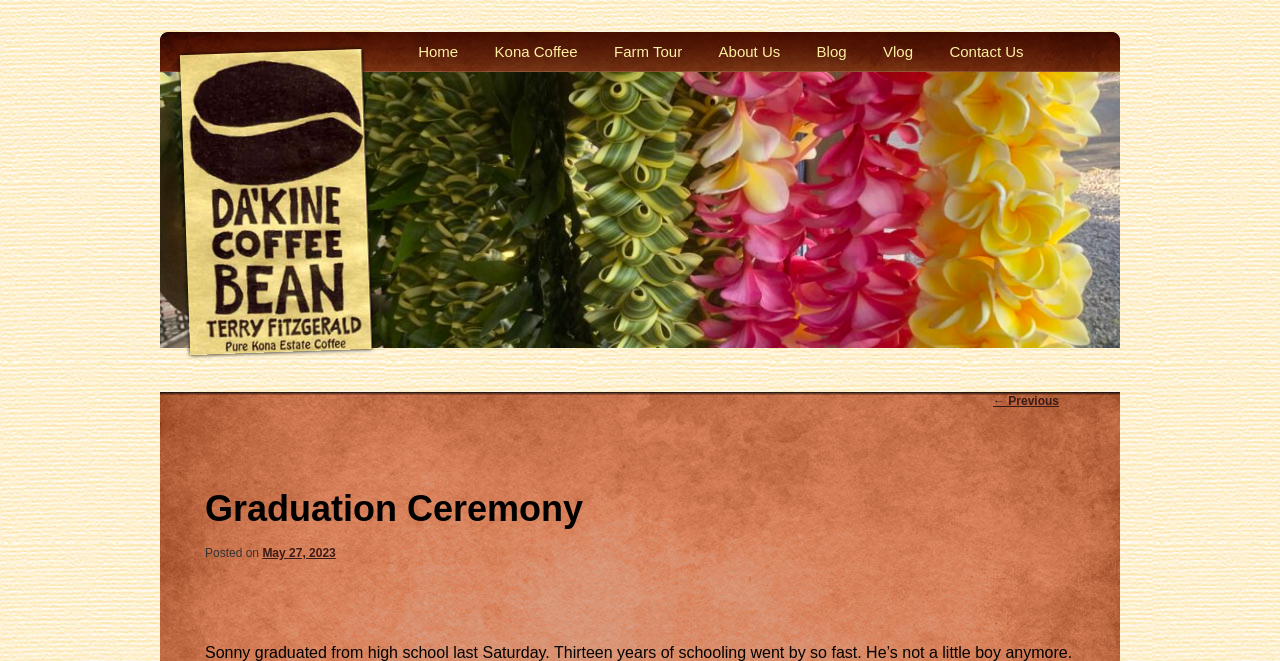Kindly determine the bounding box coordinates for the area that needs to be clicked to execute this instruction: "read the blog".

[0.624, 0.048, 0.676, 0.109]